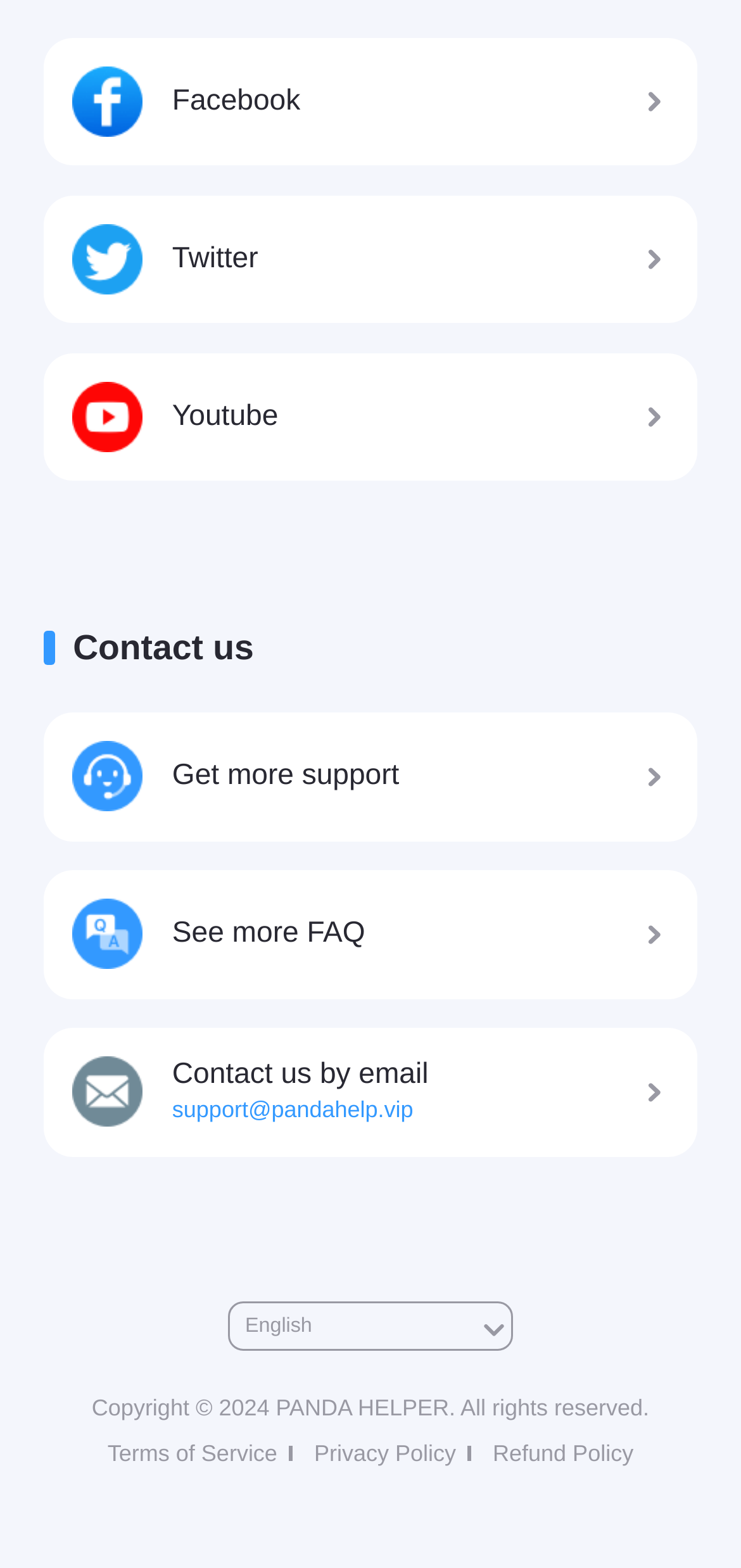Please specify the coordinates of the bounding box for the element that should be clicked to carry out this instruction: "Change language". The coordinates must be four float numbers between 0 and 1, formatted as [left, top, right, bottom].

[0.308, 0.83, 0.692, 0.862]